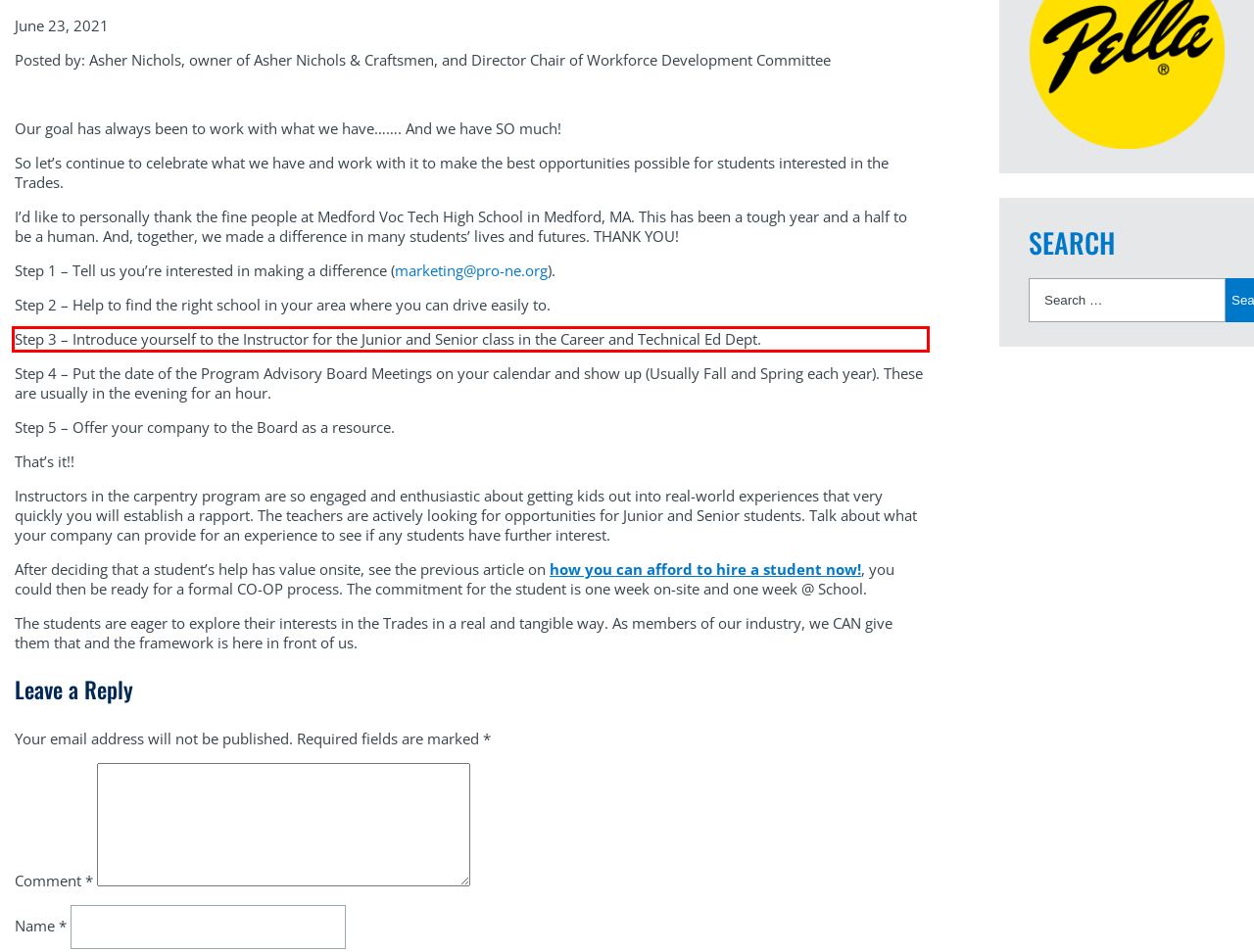With the given screenshot of a webpage, locate the red rectangle bounding box and extract the text content using OCR.

Step 3 – Introduce yourself to the Instructor for the Junior and Senior class in the Career and Technical Ed Dept.